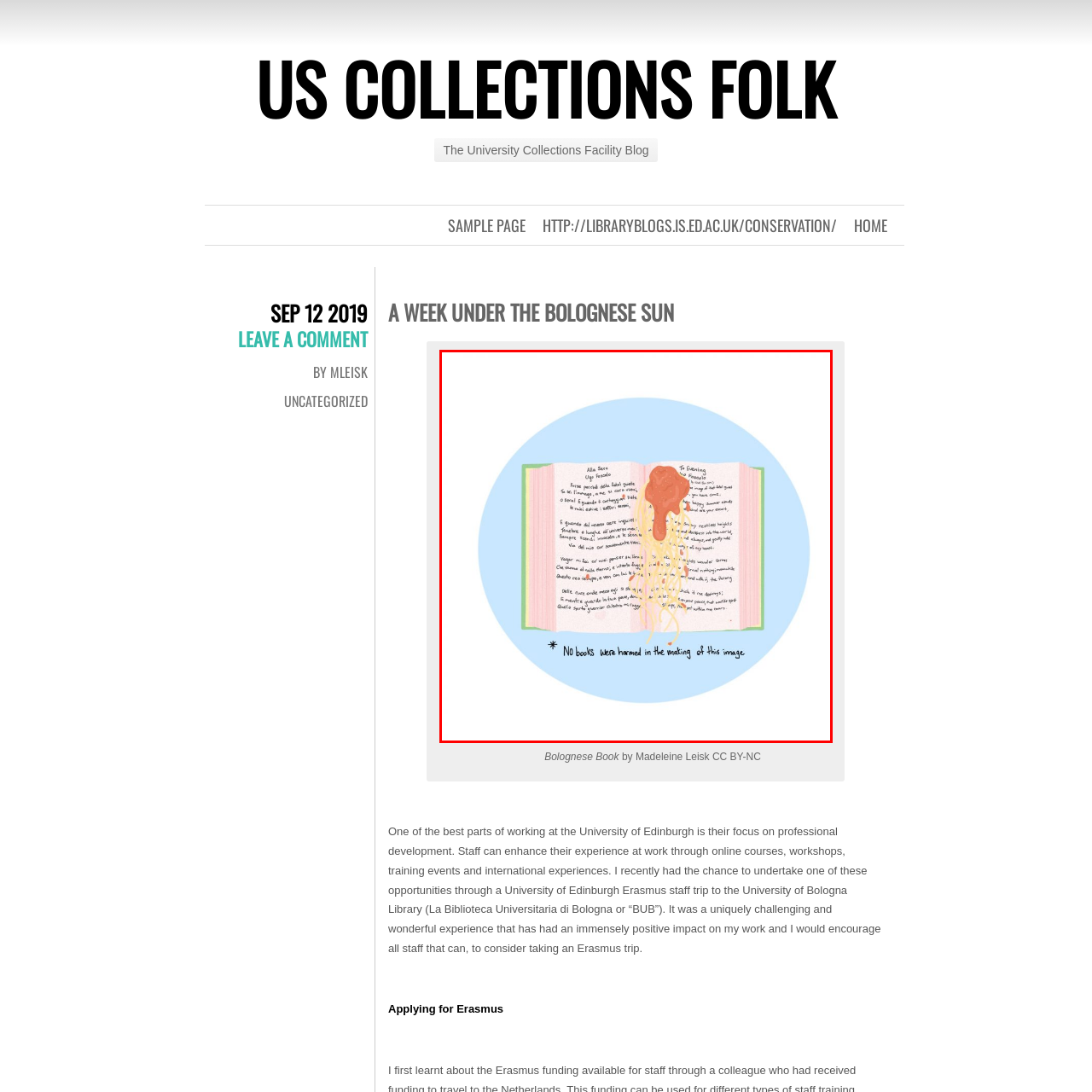What is the shape of the background in the image?
Study the image highlighted with a red bounding box and respond to the question with a detailed answer.

The background of the image is a soft blue circle, which enhances the lighthearted and humorous tone of the artwork, effectively connecting culinary delight with reading in a fun and artistic manner.